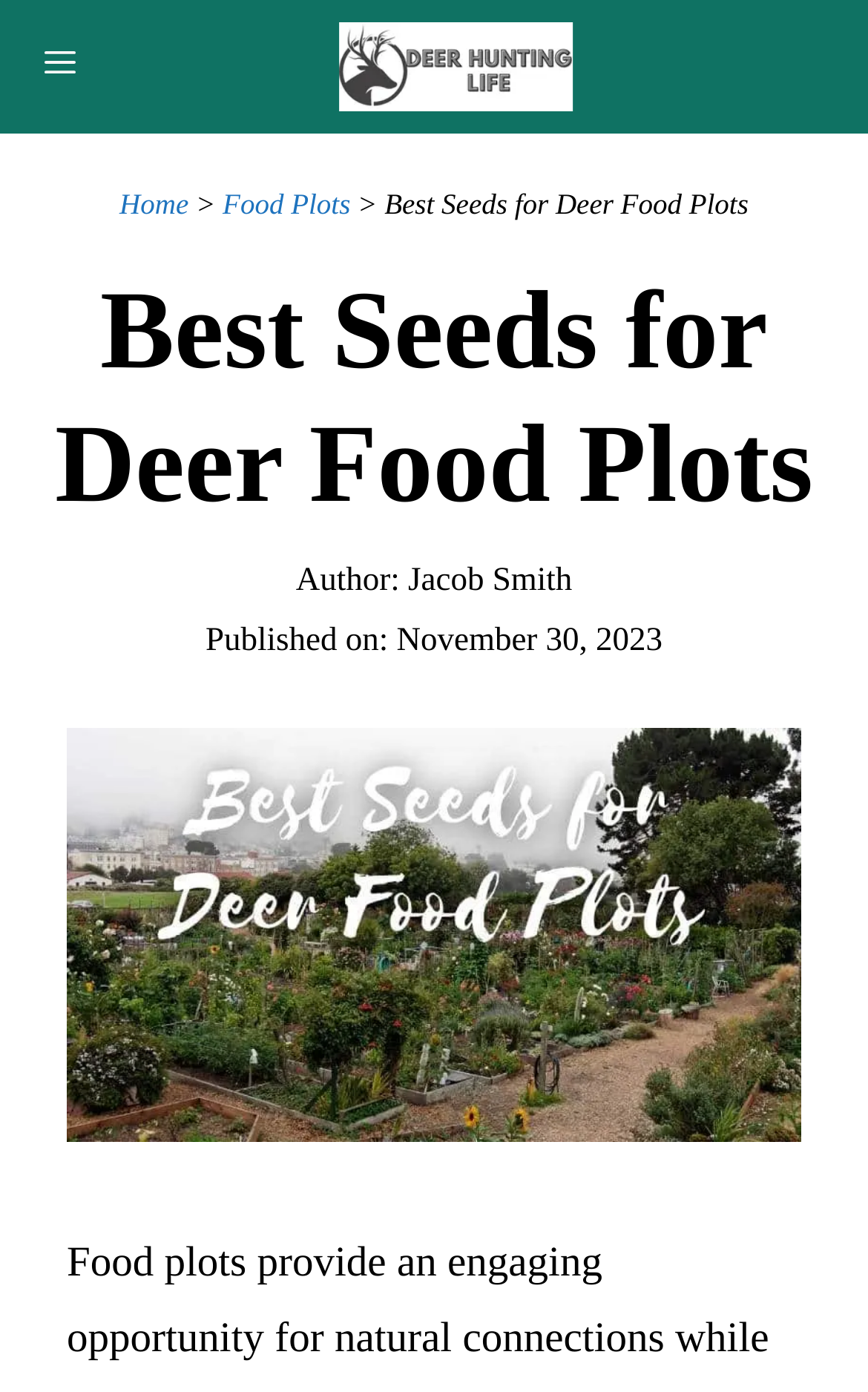Detail the various sections and features of the webpage.

The webpage is about the best seeds for deer food plots, specifically highlighting clover, oats, rye, and brassicas. At the top left corner, there is a button labeled "MENU" that controls a mobile menu. Next to it, on the top center, is a link to "Deer Hunting Life" accompanied by an image with the same name. 

Below the top section, there is a navigation bar with breadcrumbs, which includes links to "Home" and "Food Plots", separated by a ">" symbol. The title "Best Seeds for Deer Food Plots" is displayed prominently in the middle of this section.

The main content of the webpage is headed by a title "Best Seeds for Deer Food Plots" at the top center. Below this title, the author's name, "Jacob Smith", is displayed, followed by the publication date, "November 30, 2023". 

On the right side of the publication date, there is a large image related to "Seeds for Deer Food Plots", taking up most of the right half of the webpage.